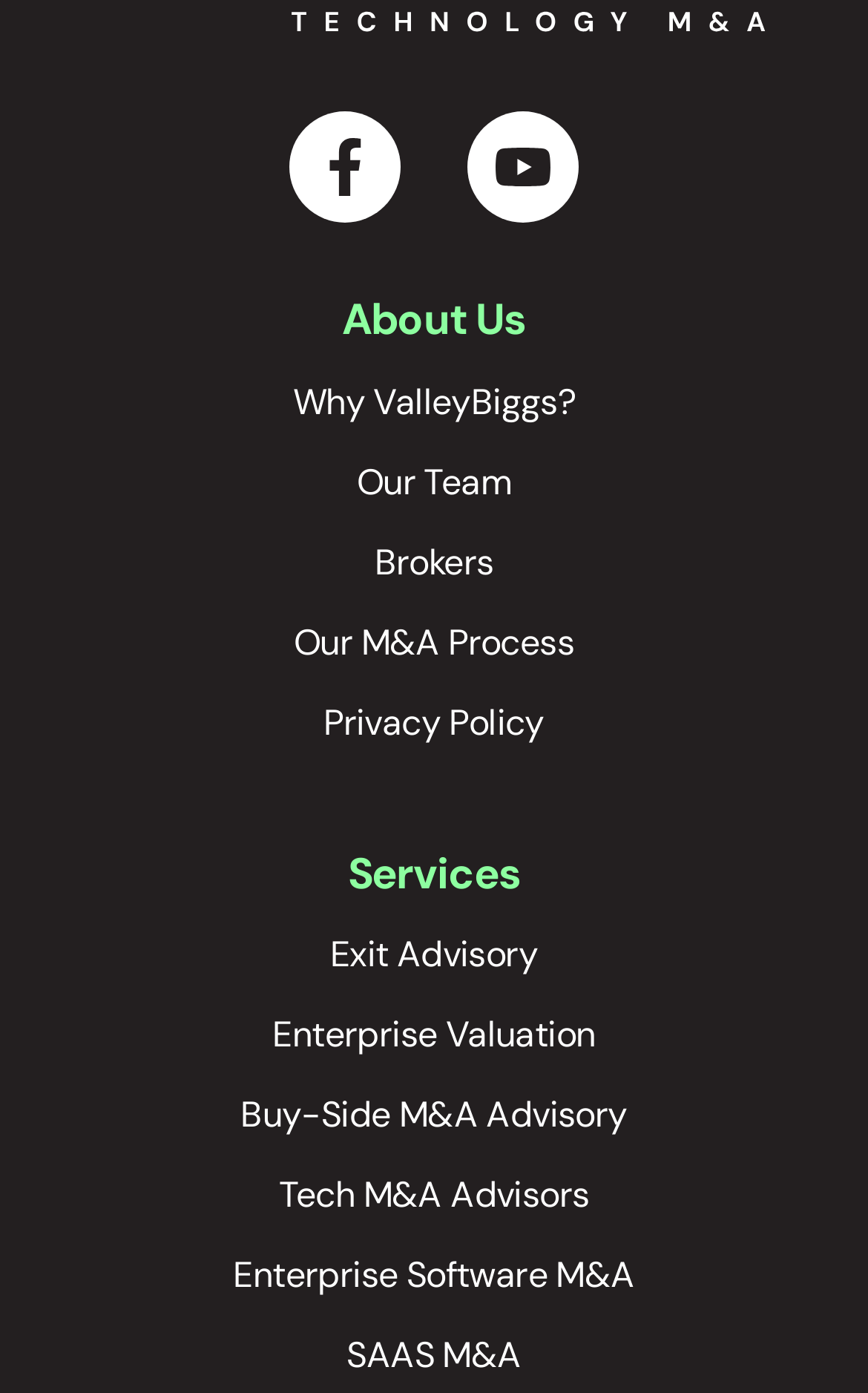Answer the question with a brief word or phrase:
What is the last link on the webpage?

SAAS M&A